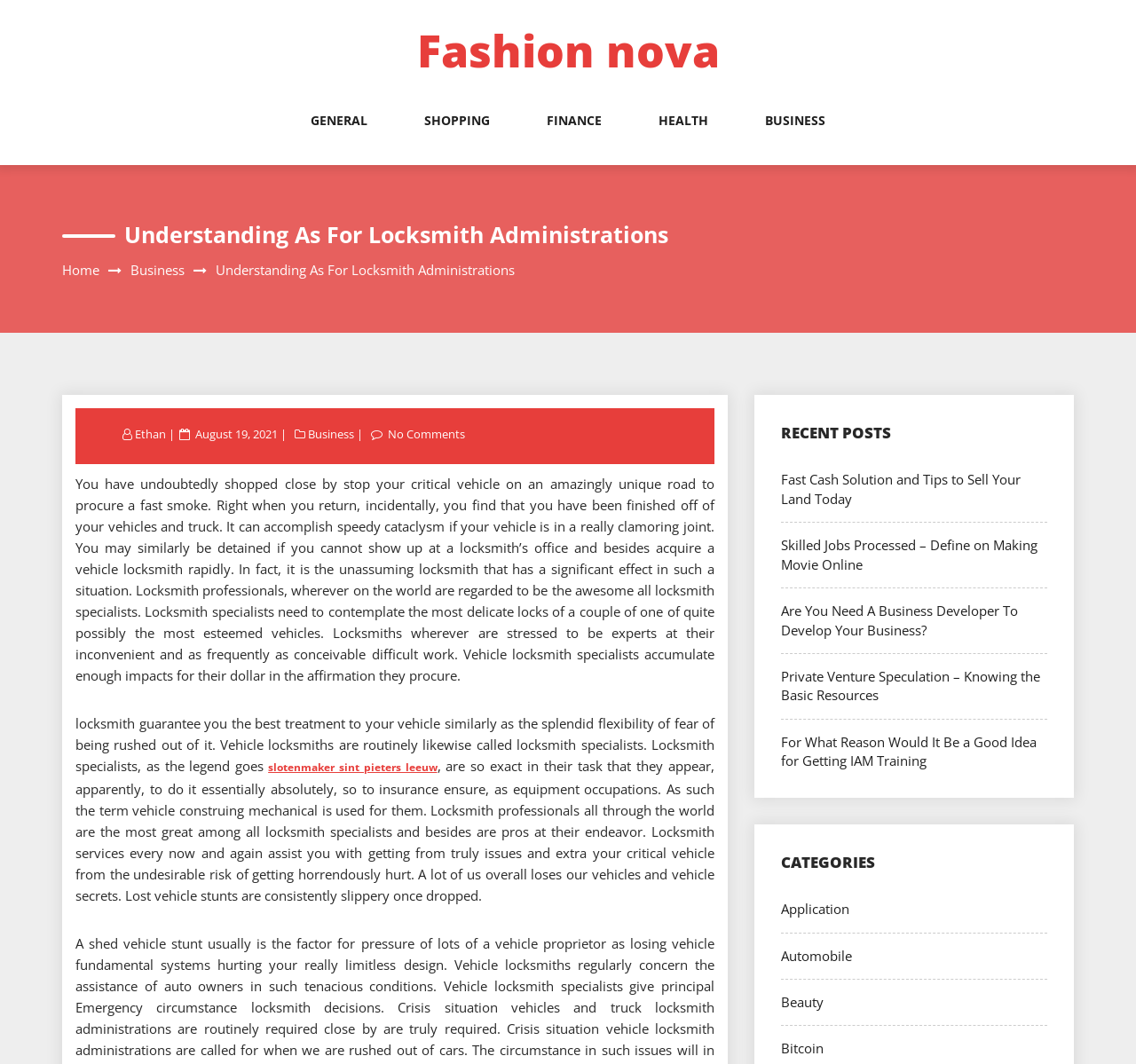Provide the bounding box coordinates for the UI element that is described by this text: "August 19, 2021". The coordinates should be in the form of four float numbers between 0 and 1: [left, top, right, bottom].

[0.17, 0.4, 0.247, 0.415]